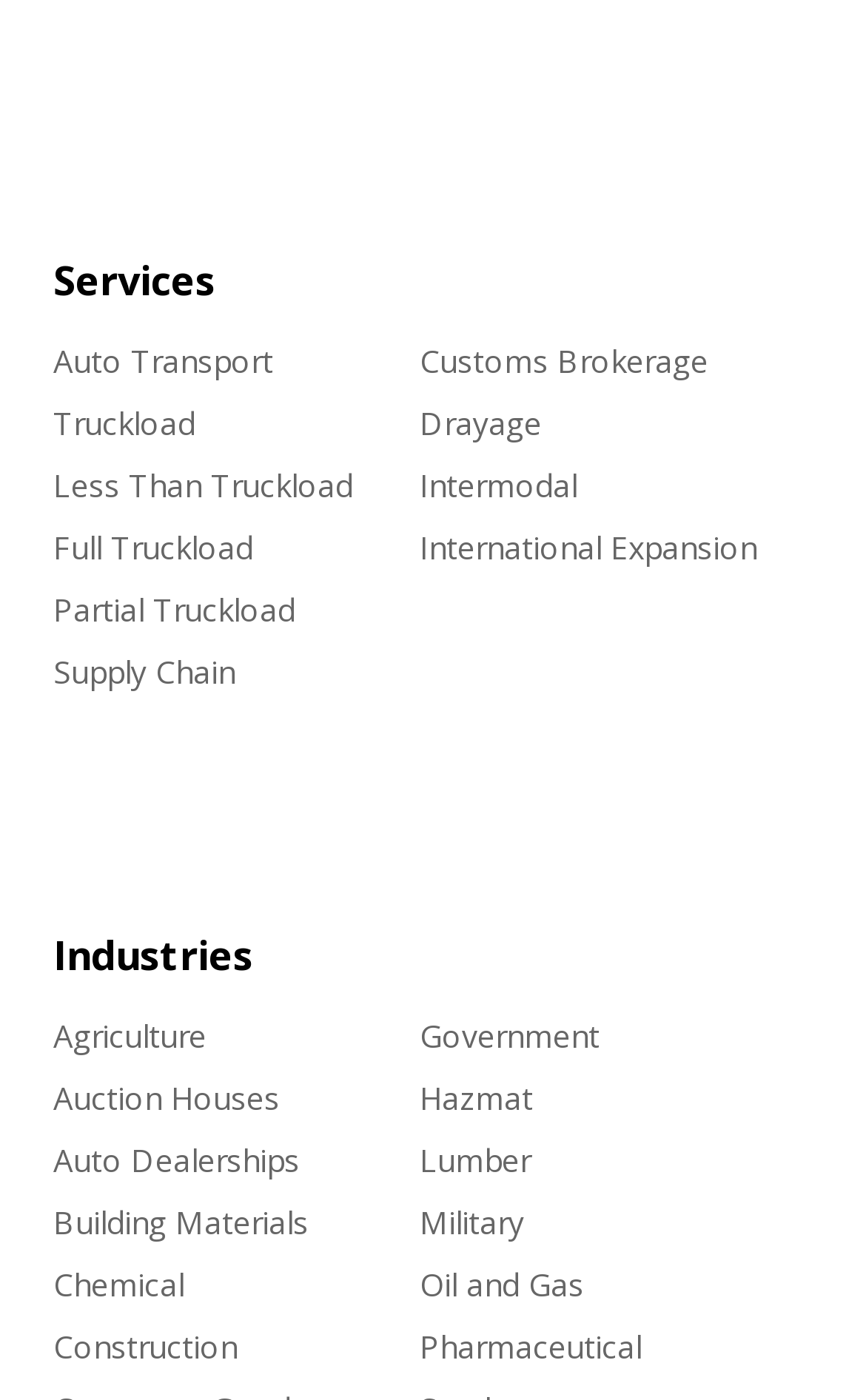Please provide a comprehensive answer to the question below using the information from the image: How many industries are listed?

I counted the number of links under the 'Industries' heading, which are 'Agriculture', 'Auction Houses', 'Auto Dealerships', 'Building Materials', 'Chemical', 'Construction', 'Government', 'Hazmat', 'Lumber', 'Military', 'Oil and Gas', 'Pharmaceutical', and found that there are 16 industries listed.